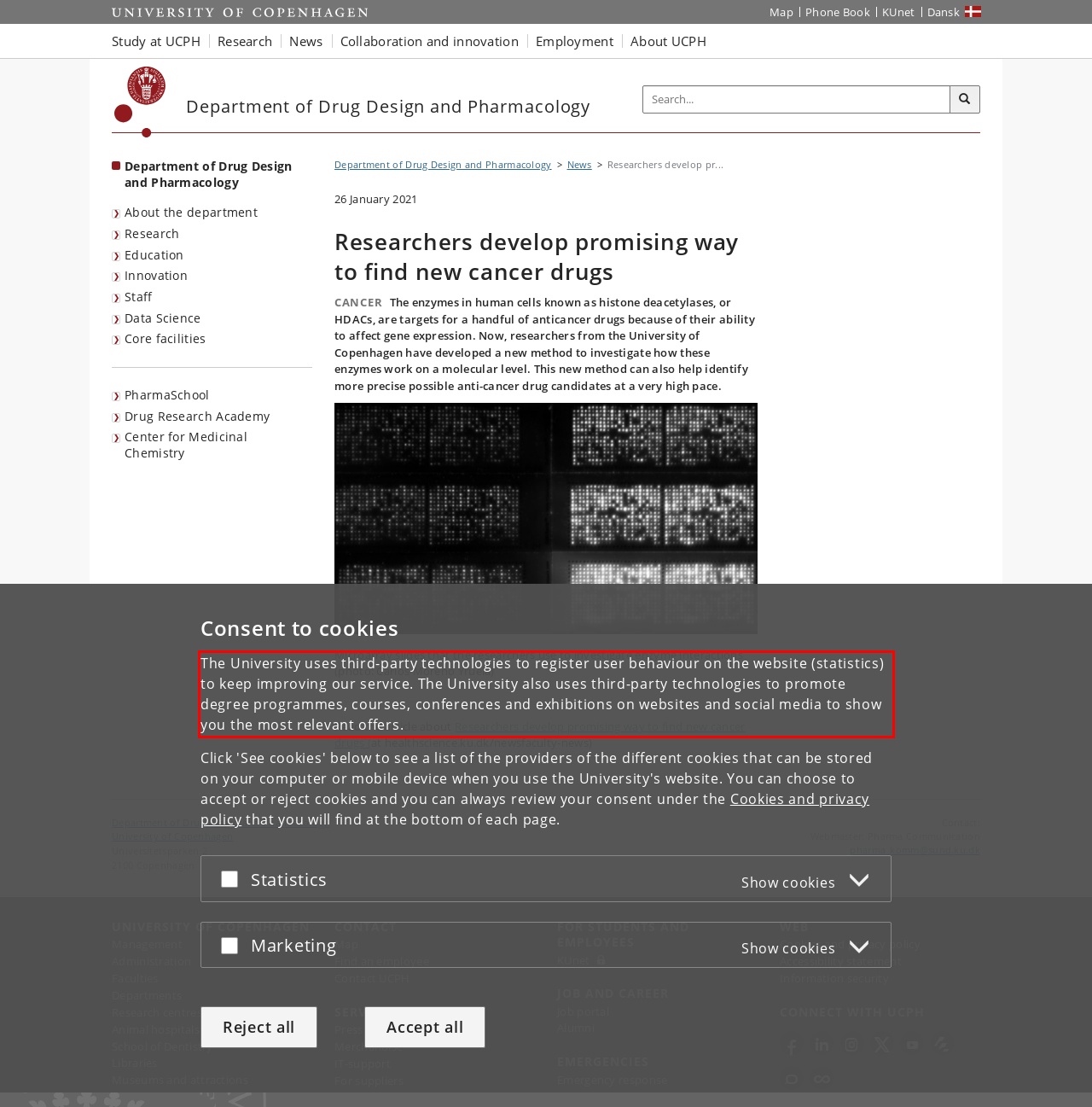Within the screenshot of a webpage, identify the red bounding box and perform OCR to capture the text content it contains.

The University uses third-party technologies to register user behaviour on the website (statistics) to keep improving our service. The University also uses third-party technologies to promote degree programmes, courses, conferences and exhibitions on websites and social media to show you the most relevant offers.